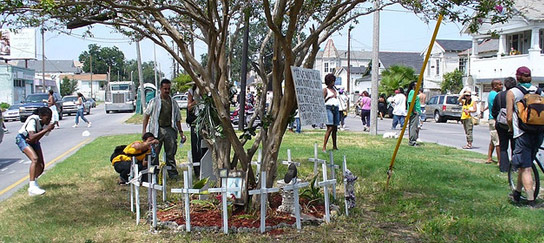Please reply to the following question with a single word or a short phrase:
What is the context of the bustling street in the background?

Typical neighborhood